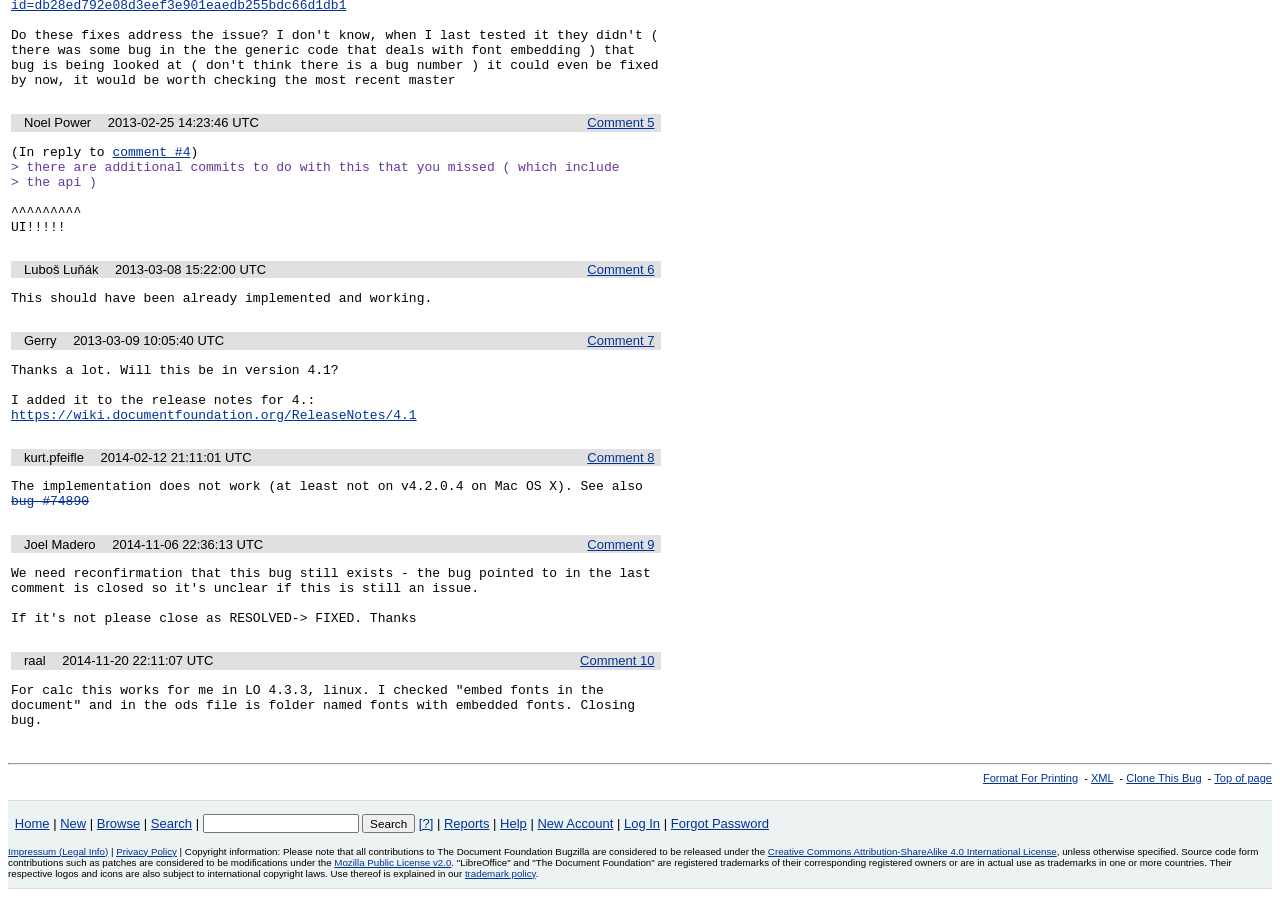Given the element description, predict the bounding box coordinates in the format (top-left x, top-left y, bottom-right x, bottom-right y), using floating point numbers between 0 and 1: Comment 10

[0.453, 0.728, 0.511, 0.745]